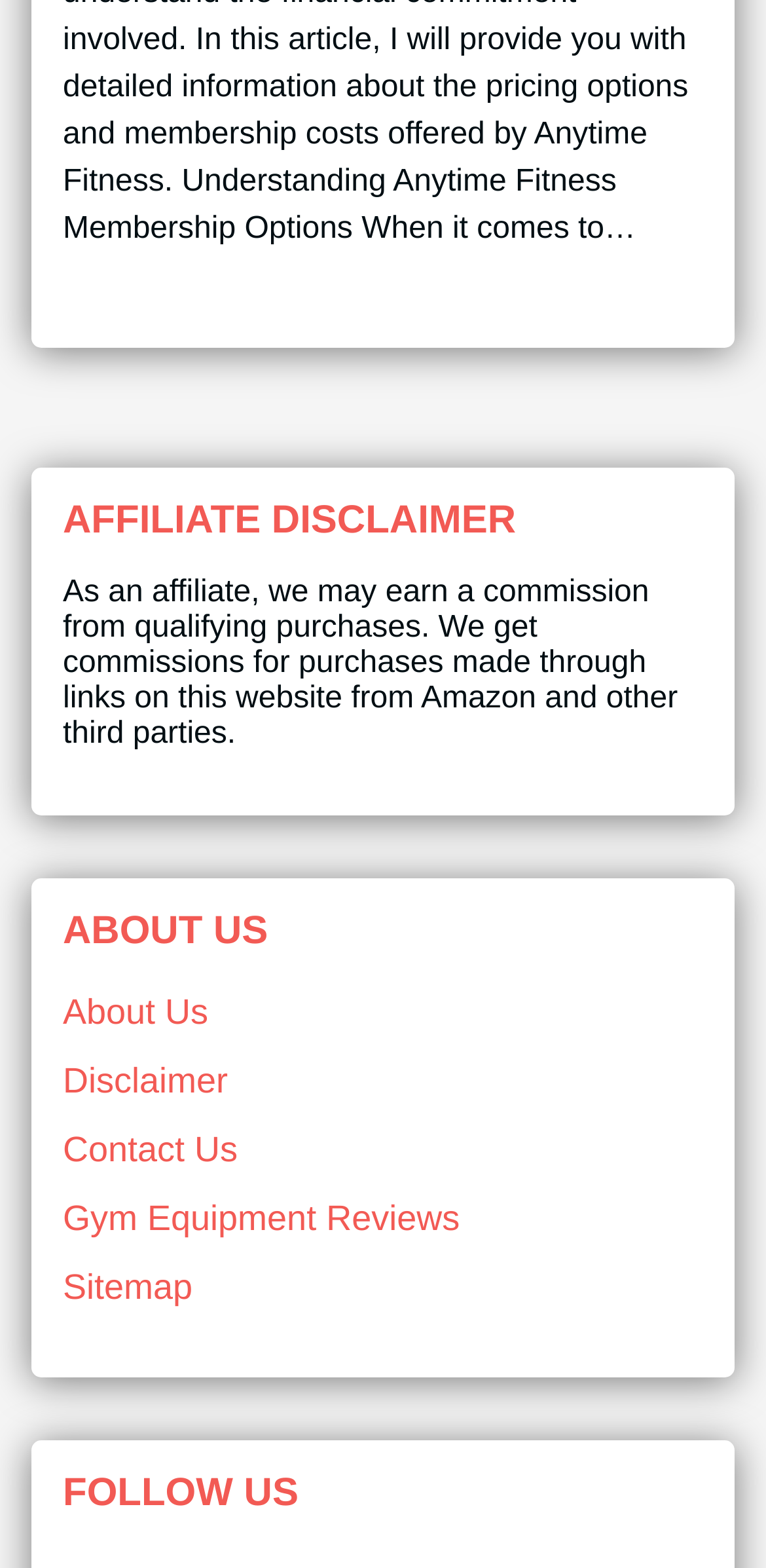What is the purpose of the affiliate?
Answer the question based on the image using a single word or a brief phrase.

to earn commission